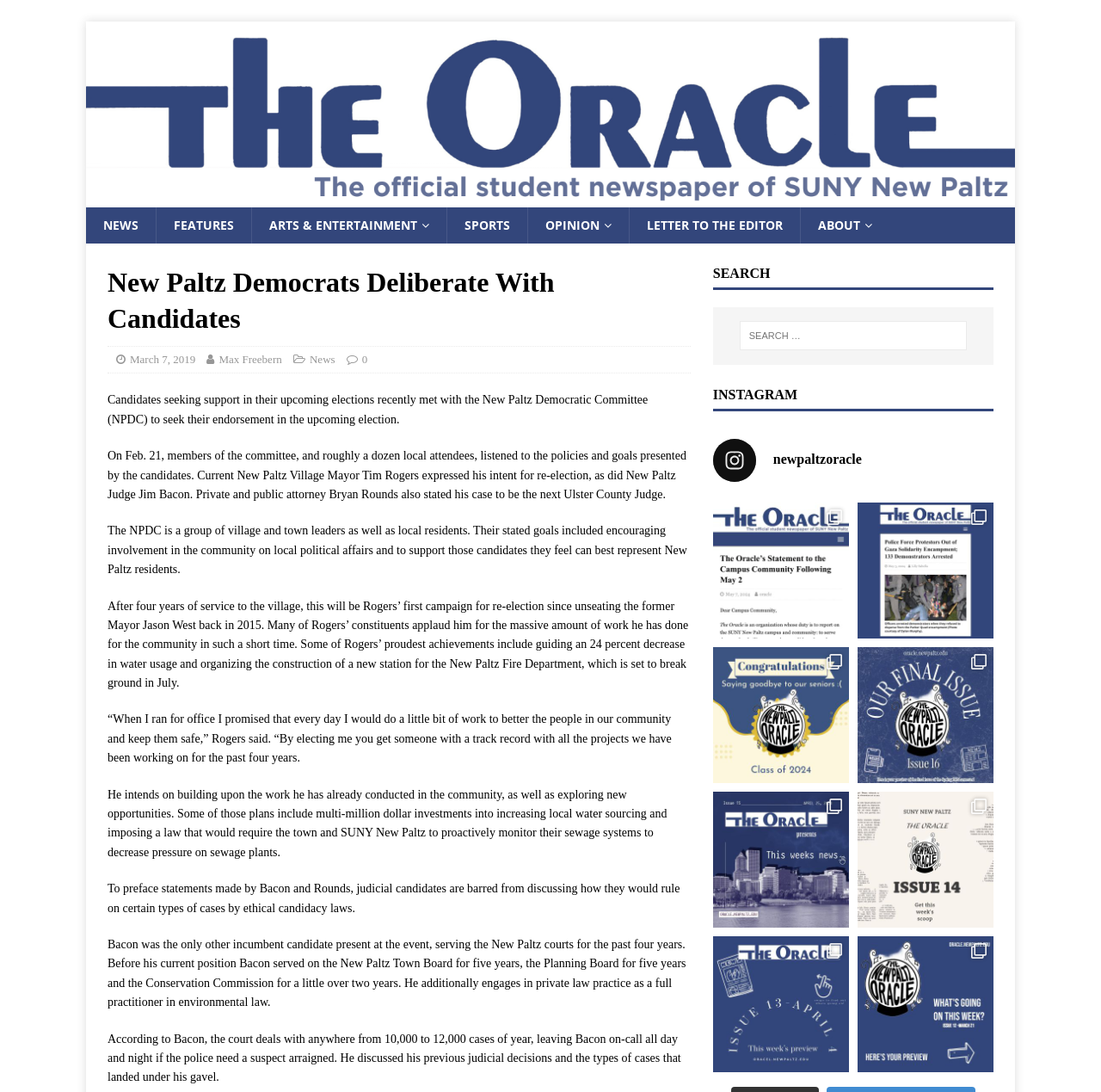Answer the question with a brief word or phrase:
What is the name of the newspaper?

The New Paltz Oracle